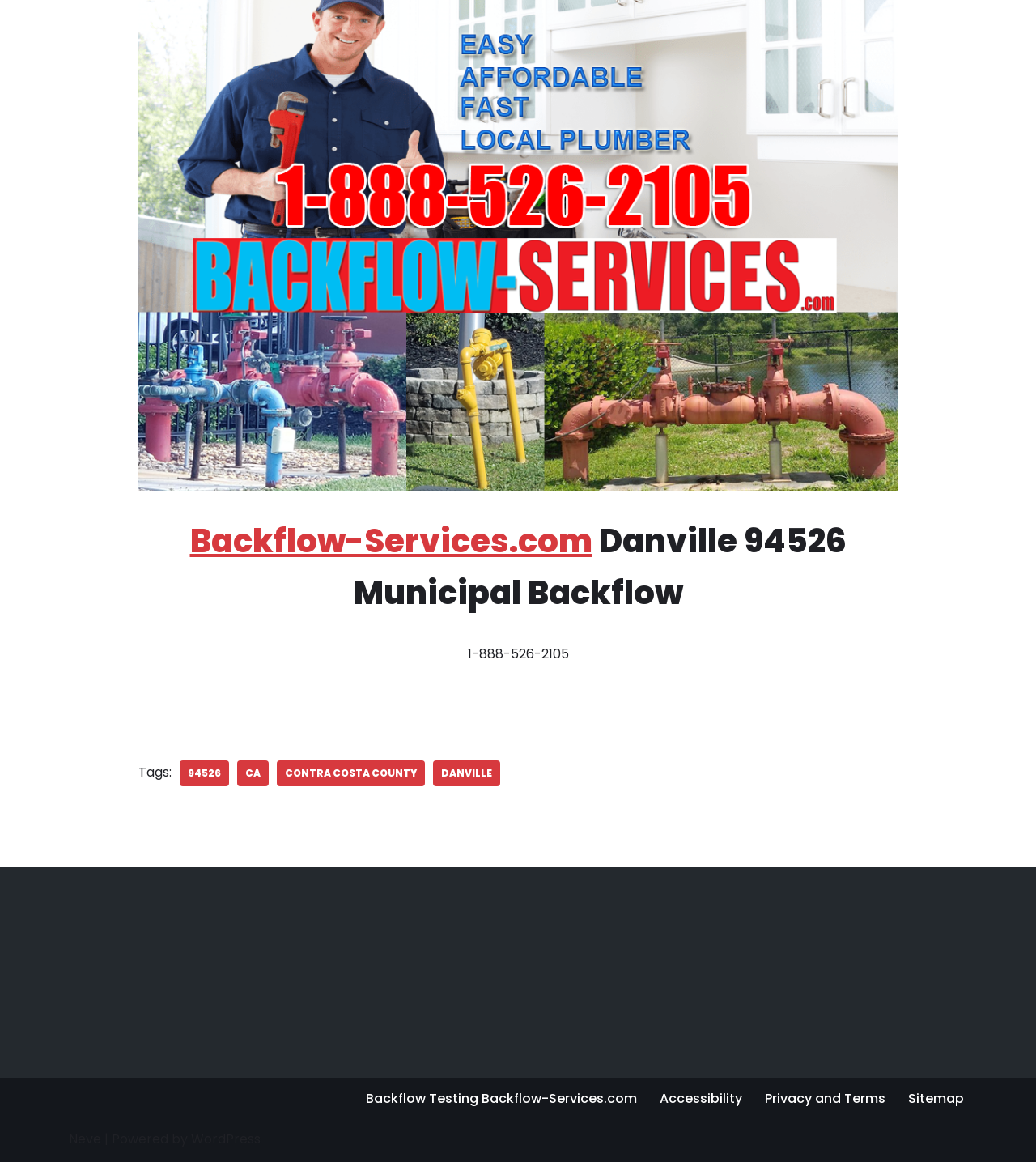What platform is the website built on?
Please provide a single word or phrase as the answer based on the screenshot.

WordPress